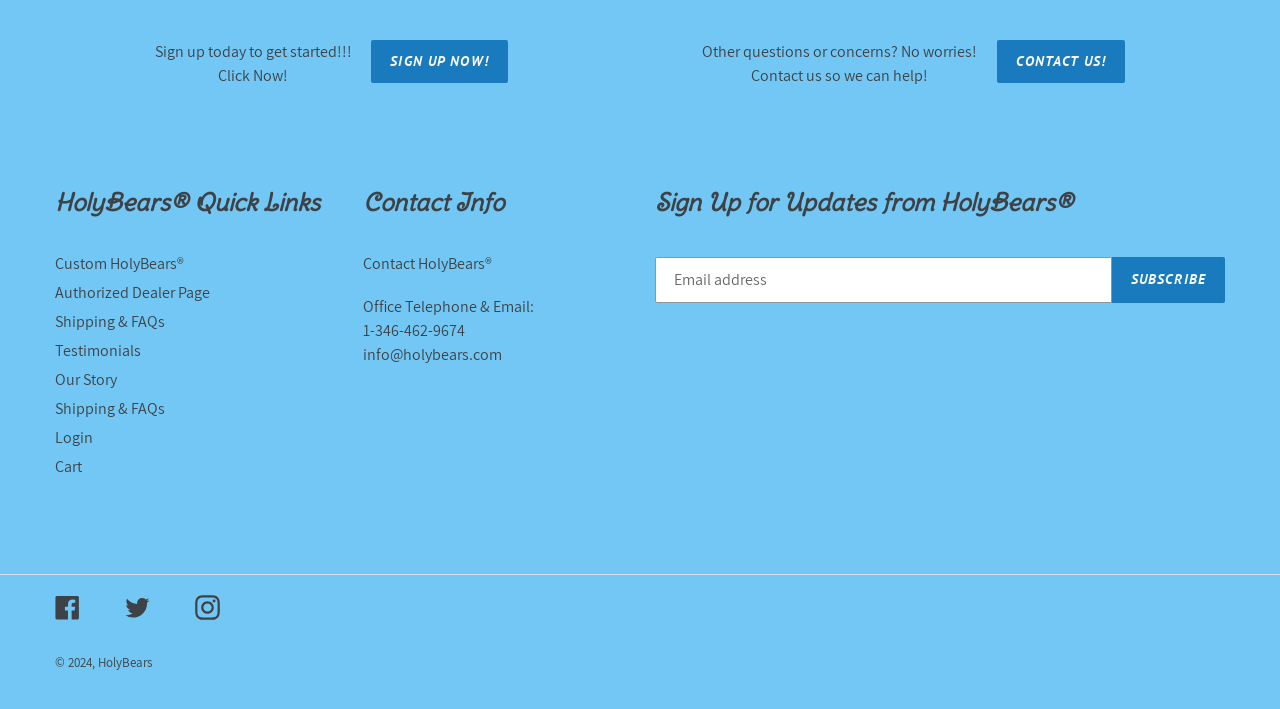Determine the bounding box coordinates of the element that should be clicked to execute the following command: "Subscribe to updates from HolyBears".

[0.869, 0.362, 0.957, 0.427]